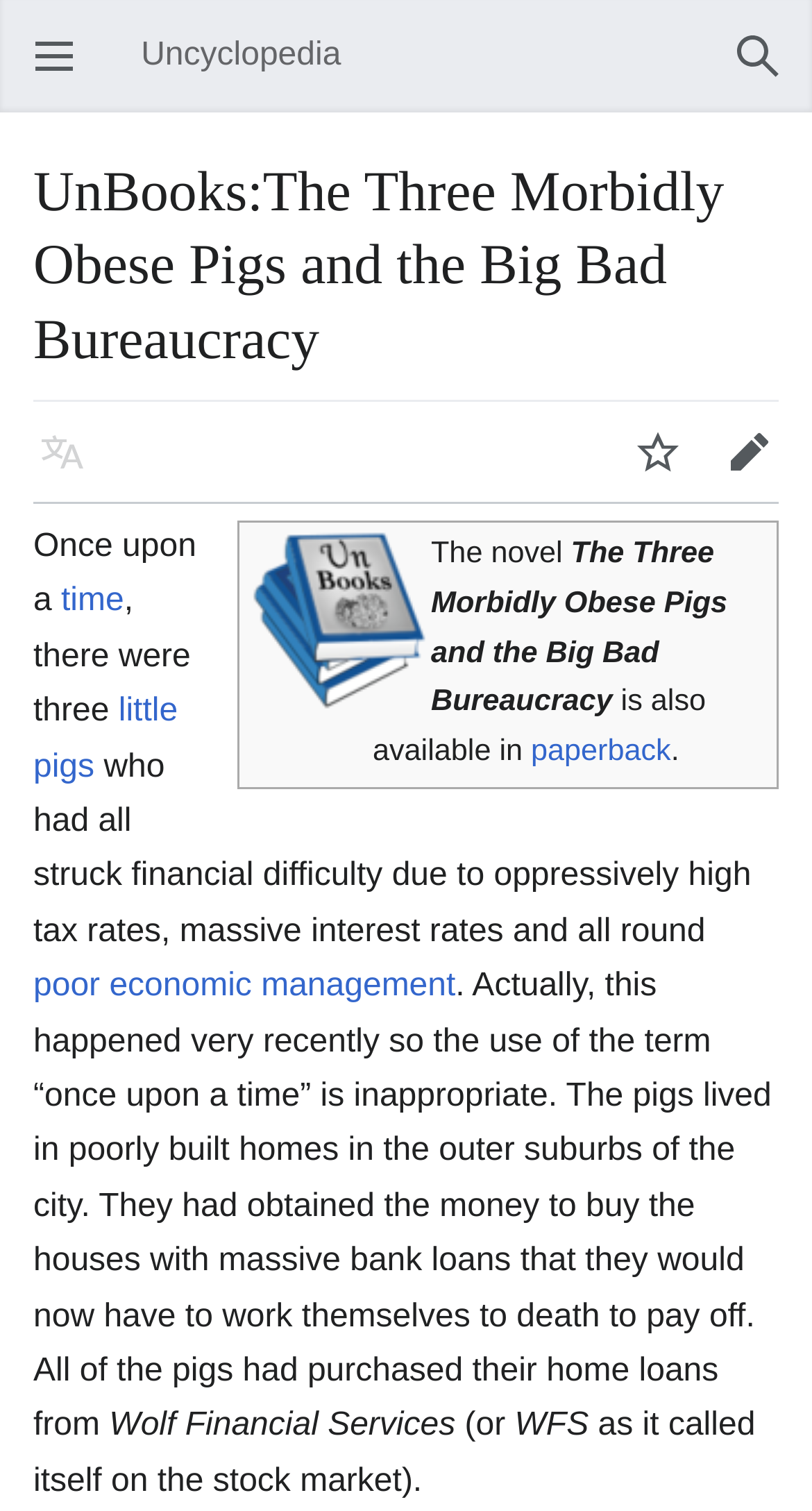Please identify the bounding box coordinates of the area that needs to be clicked to follow this instruction: "Search".

[0.877, 0.007, 0.99, 0.068]